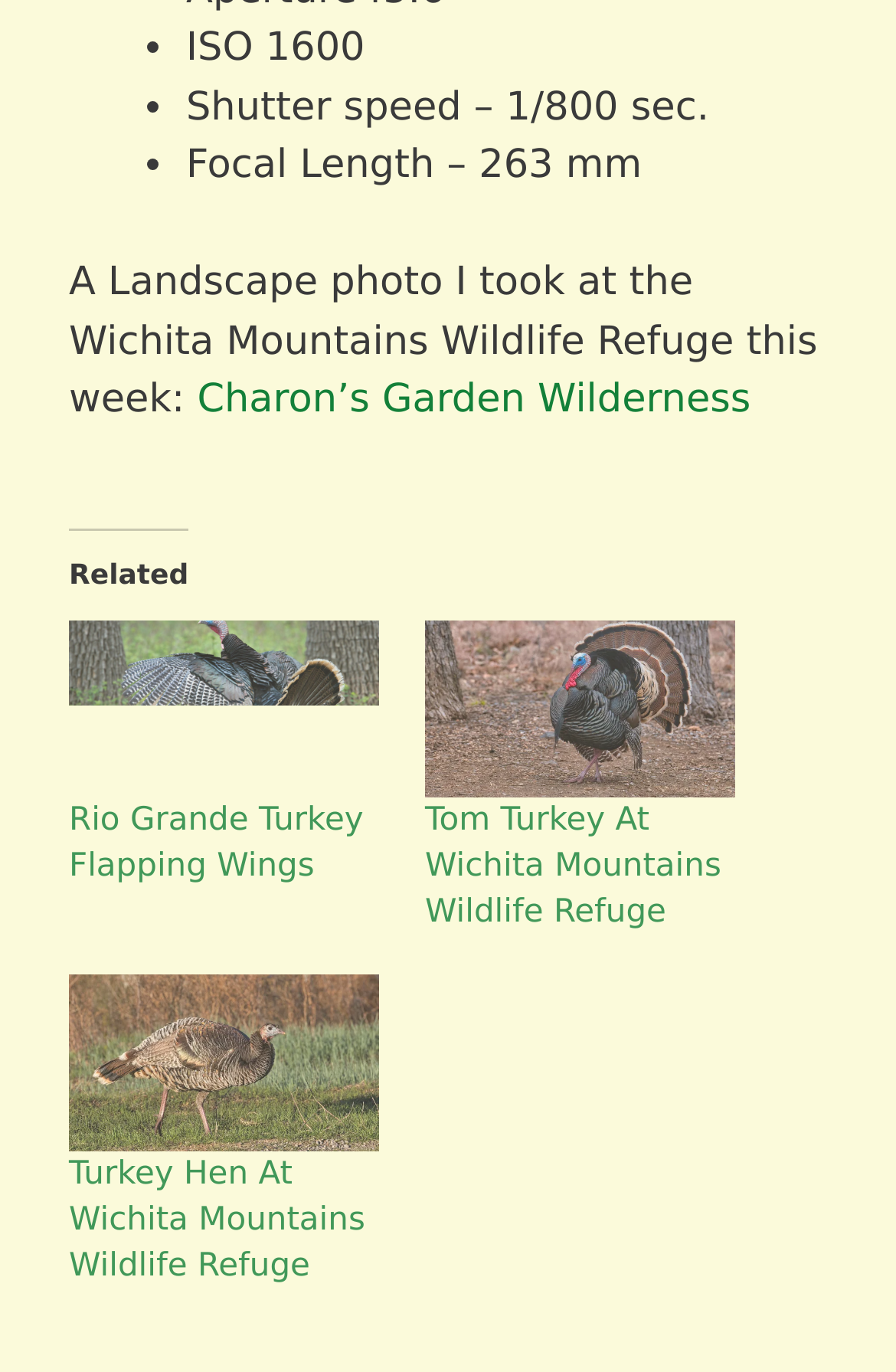What is the shutter speed of the camera?
Using the picture, provide a one-word or short phrase answer.

1/800 sec